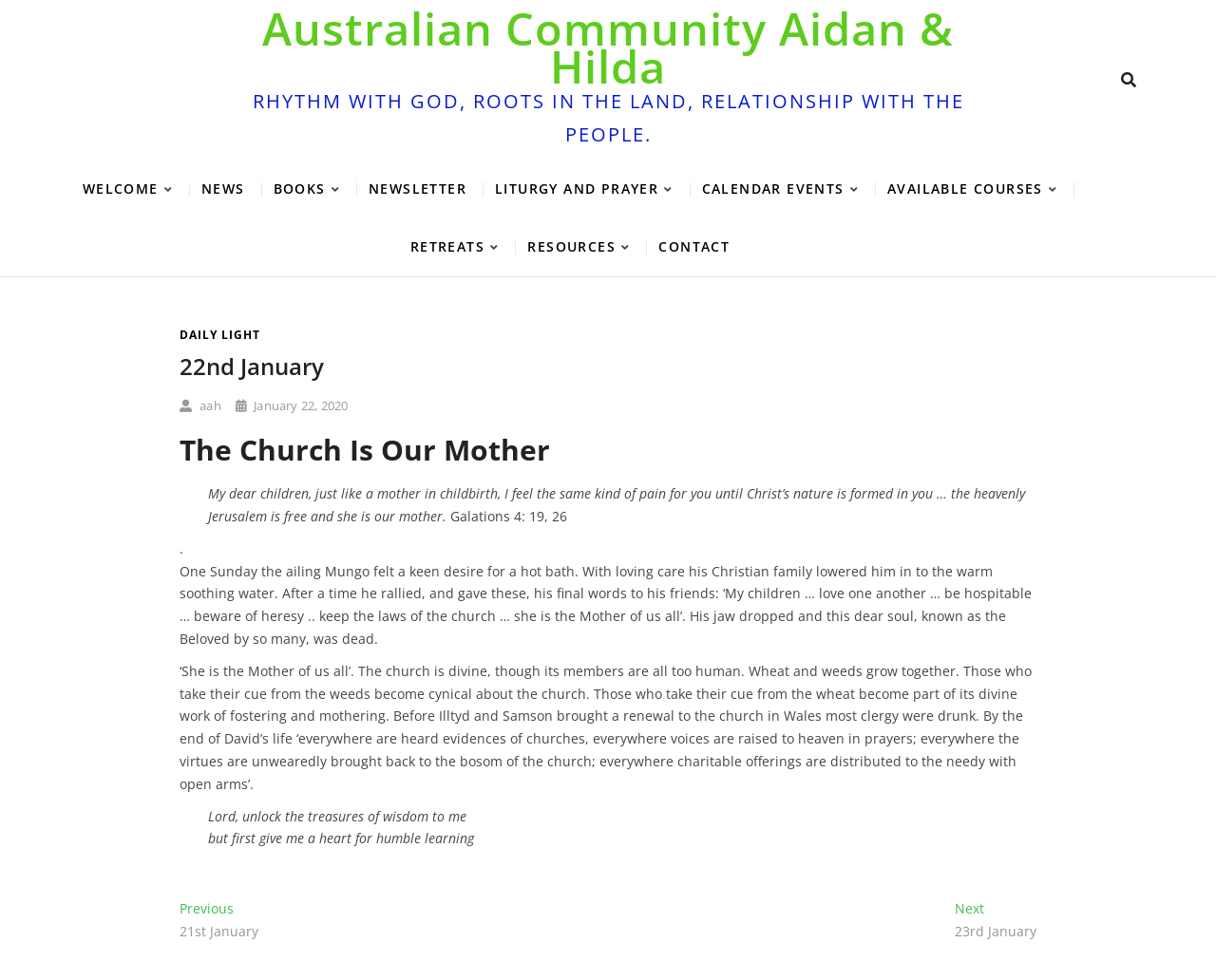Please provide a one-word or phrase answer to the question: 
What is the name of the person mentioned in the article?

Mungo